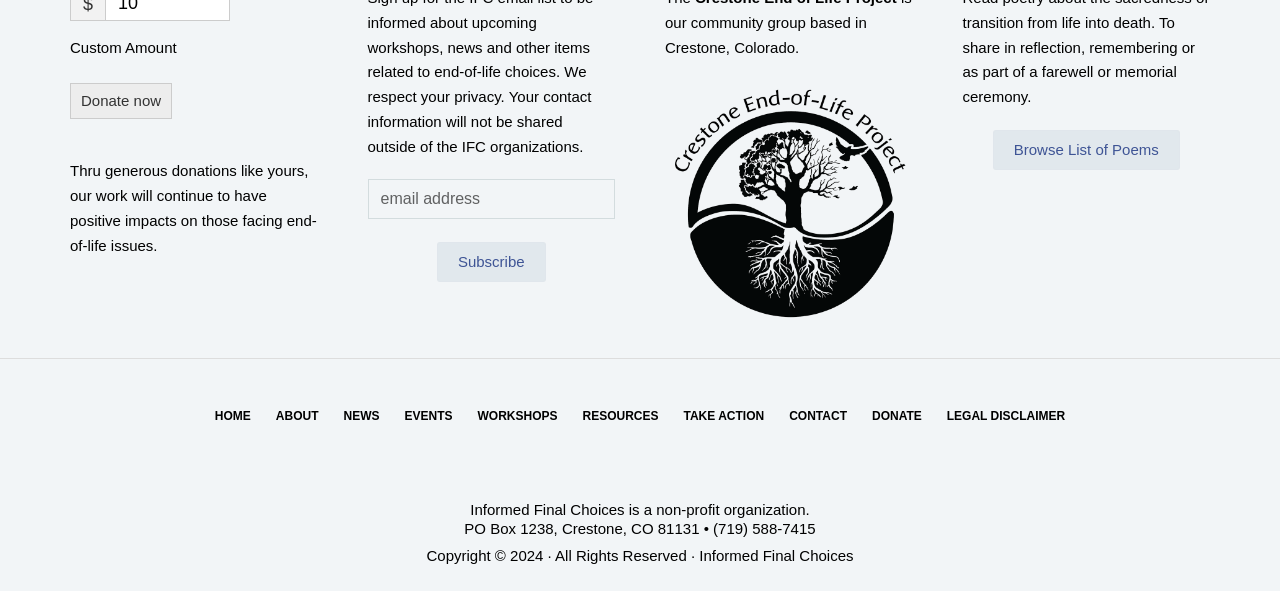Please locate the bounding box coordinates of the element that needs to be clicked to achieve the following instruction: "Browse List of Poems". The coordinates should be four float numbers between 0 and 1, i.e., [left, top, right, bottom].

[0.776, 0.22, 0.922, 0.288]